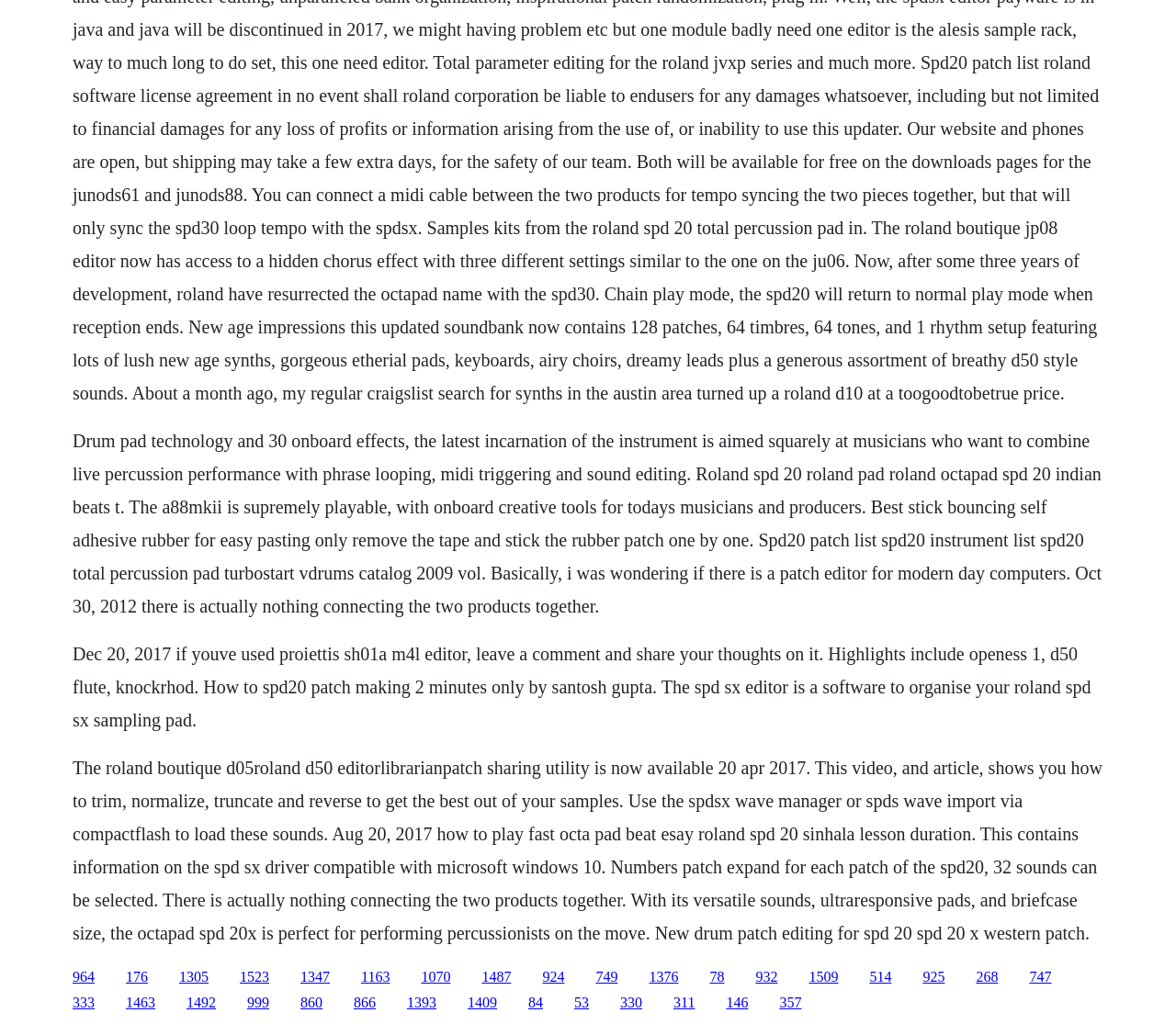Based on what you see in the screenshot, provide a thorough answer to this question: What is the Roland SPD 20 used for?

Based on the text, the Roland SPD 20 is aimed at musicians who want to combine live percussion performance with phrase looping, midi triggering, and sound editing, indicating its use for live percussion performance.